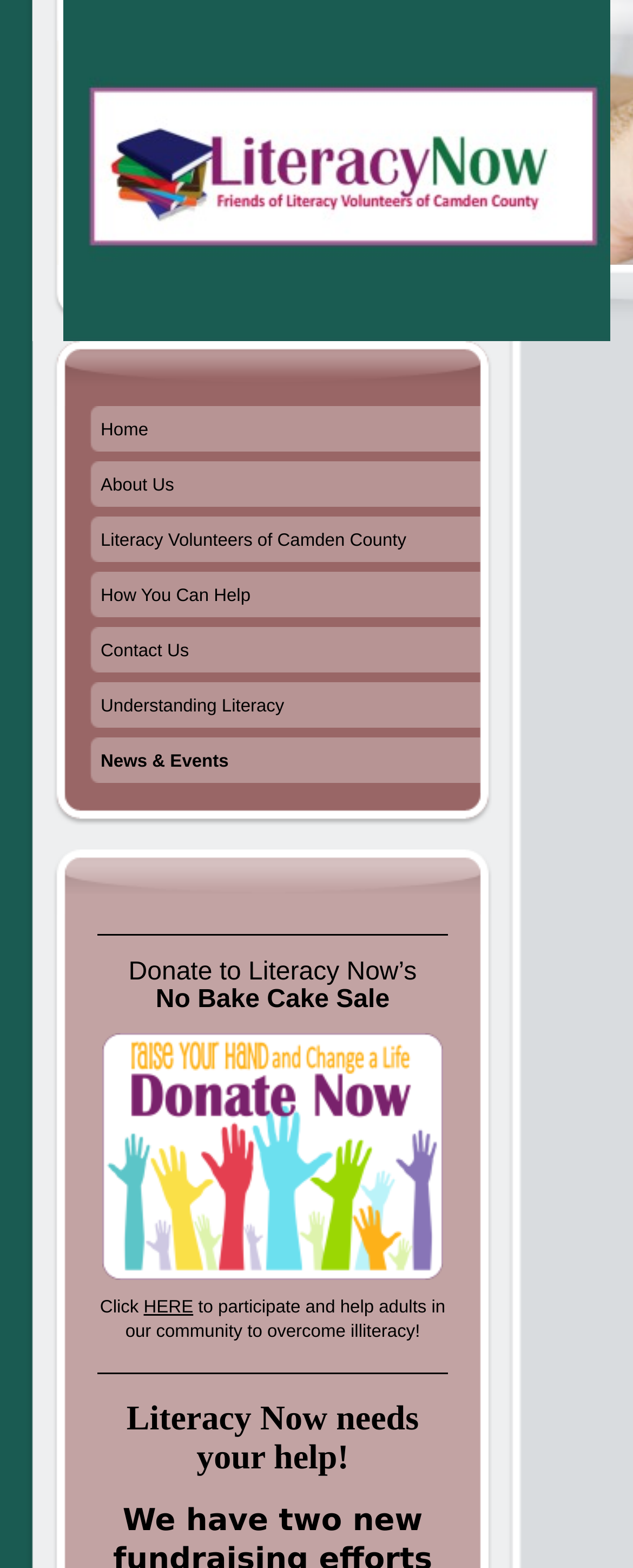Answer this question in one word or a short phrase: How can one participate in the literacy program?

Click HERE